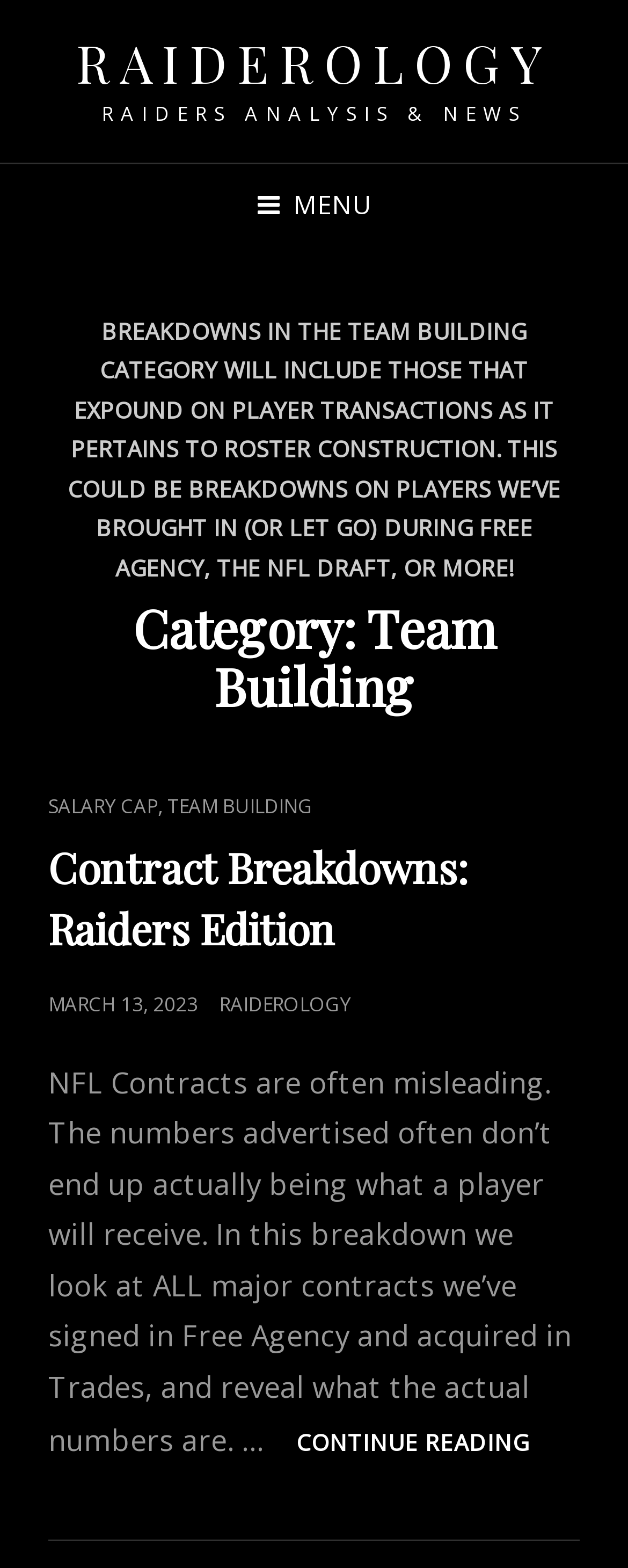What is the category of this webpage? Based on the screenshot, please respond with a single word or phrase.

Team Building